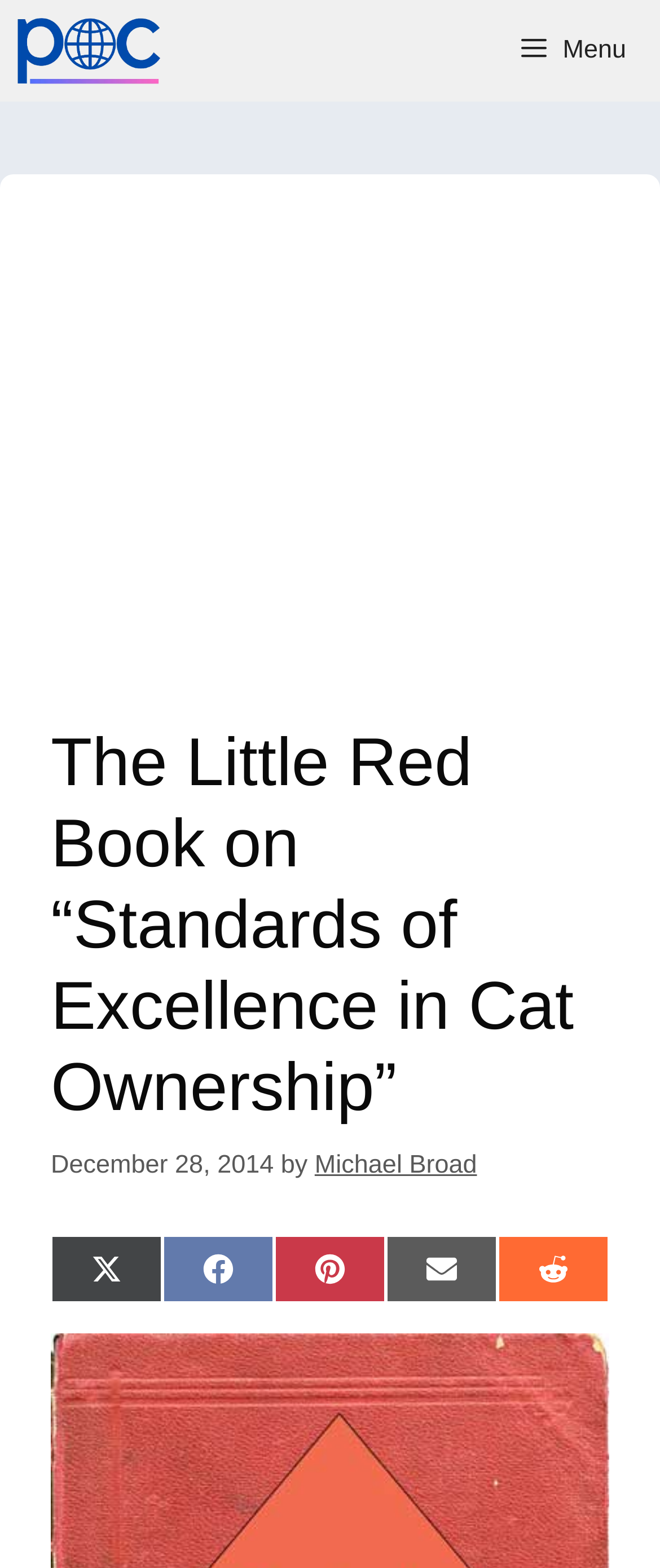Who is the author of the article? Based on the screenshot, please respond with a single word or phrase.

Michael Broad